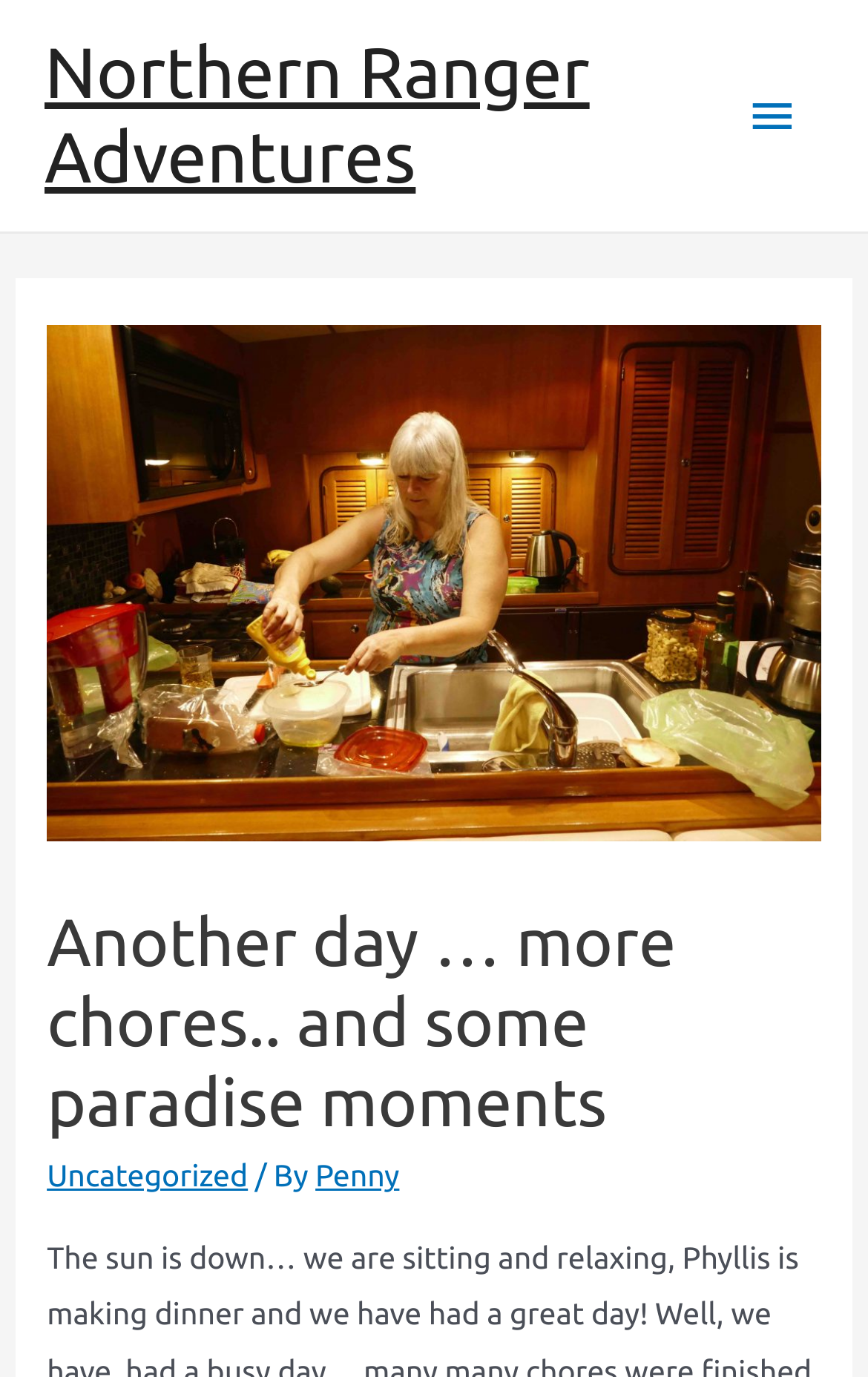Detail the features and information presented on the webpage.

The webpage appears to be a personal blog or journal entry, with a title "Another day... more chores.. and some paradise moments" prominently displayed at the top. Below the title, there is a link to the blog's main page, "Northern Ranger Adventures", which takes up a significant portion of the top section.

To the top right, there is a main menu button, which is currently not expanded. When expanded, it controls the primary menu. Below the main menu button, the majority of the content is contained within a header section.

Within the header section, the title "Another day … more chores.. and some paradise moments" is repeated as a heading. Below the heading, there are three links: "Uncategorized", followed by a static text "/ By", and then a link to the author's name, "Penny". These links are positioned in a horizontal row, with "Uncategorized" on the left, "/ By" in the middle, and "Penny" on the right.

The overall content of the webpage appears to be a personal reflection or journal entry, with the meta description providing a brief summary of the author's day, mentioning chores and relaxing moments.